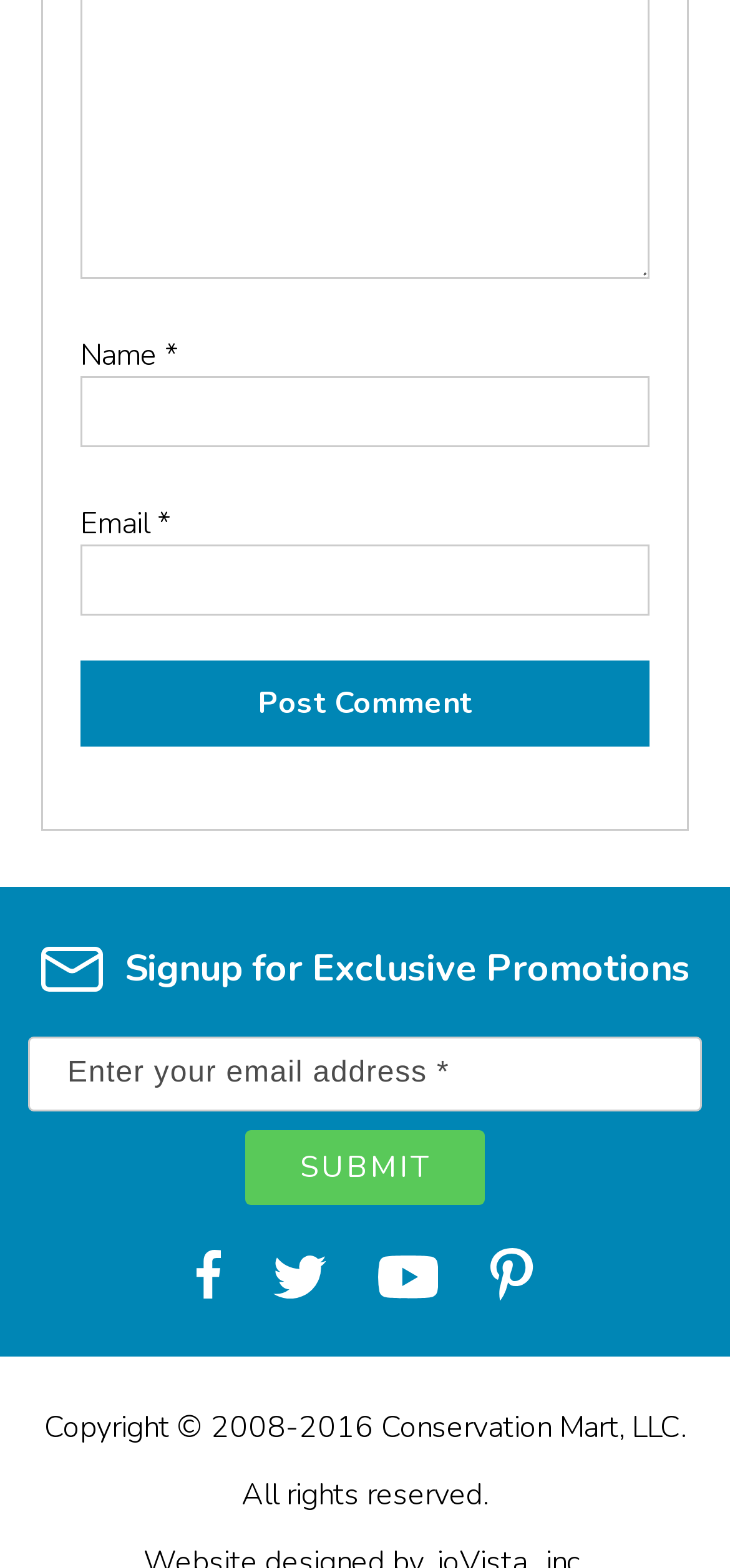Provide a one-word or brief phrase answer to the question:
What is the label of the second textbox?

Email *